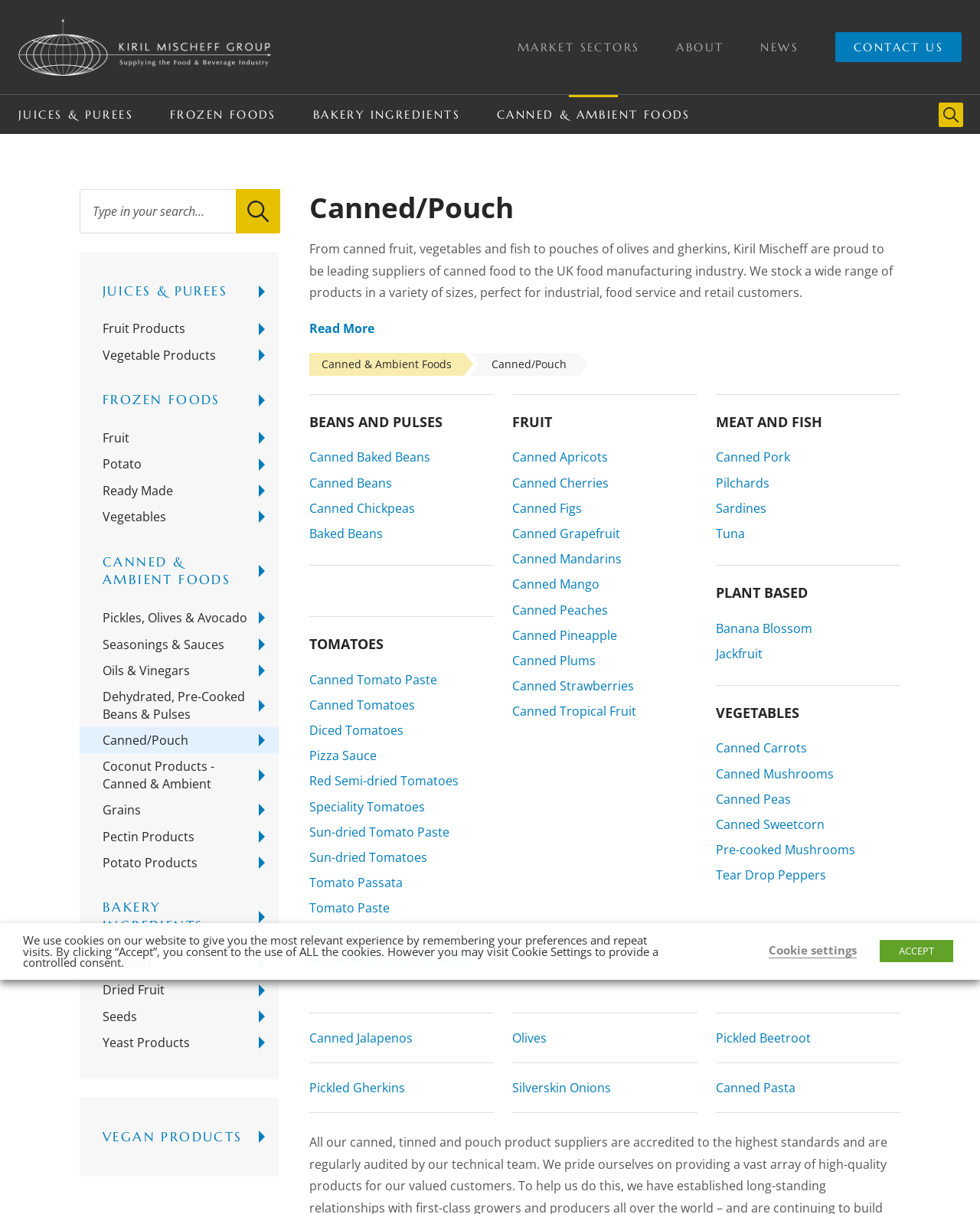Observe the image and answer the following question in detail: How many types of beans are listed?

Under the heading 'BEANS AND PULSES', there are four links listed: 'Canned Baked Beans', 'Canned Beans', 'Canned Chickpeas', and 'Baked Beans', which suggests that there are four types of beans listed.